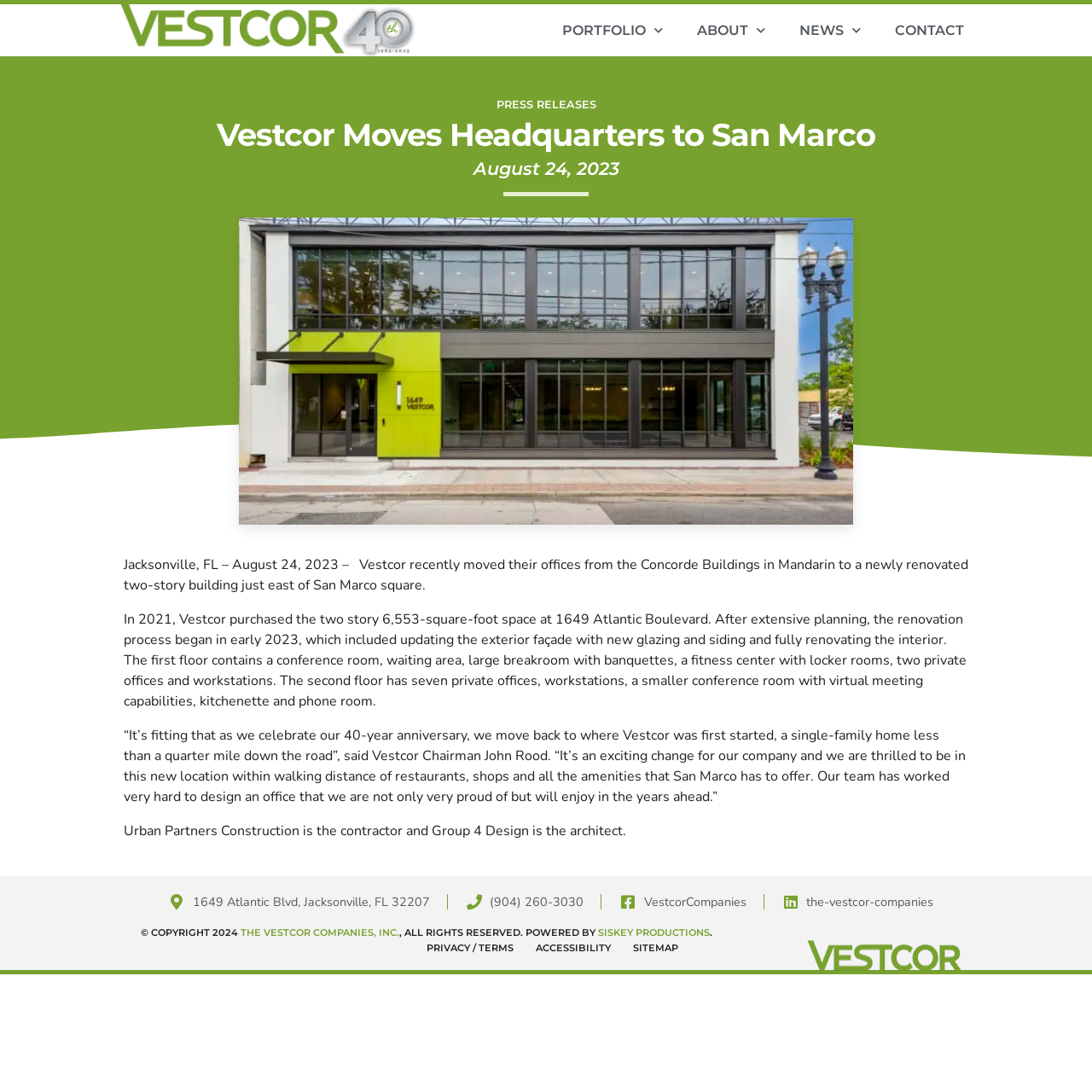Please locate the bounding box coordinates for the element that should be clicked to achieve the following instruction: "Visit the company's contact page". Ensure the coordinates are given as four float numbers between 0 and 1, i.e., [left, top, right, bottom].

[0.812, 0.017, 0.891, 0.039]